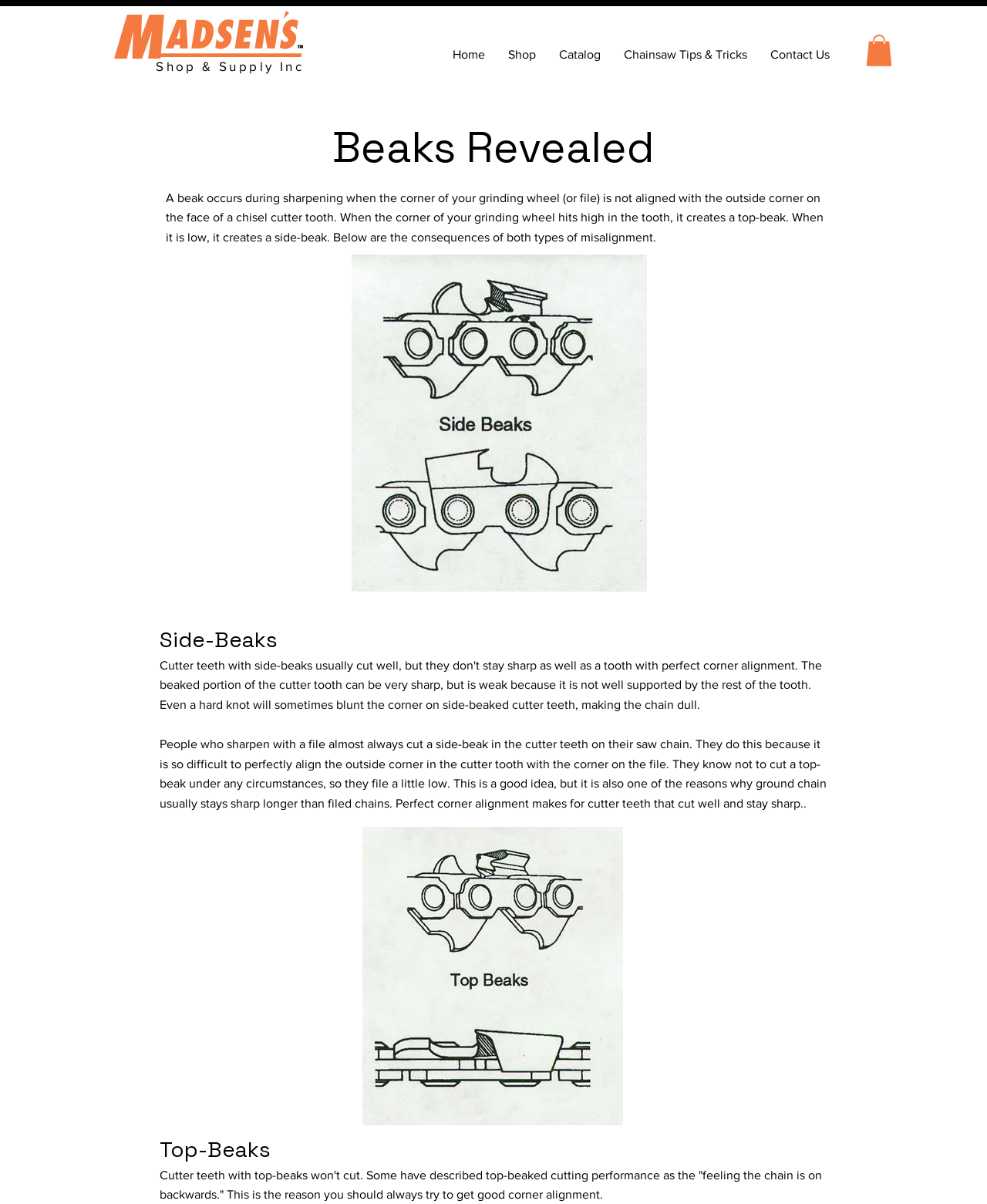Respond to the question below with a single word or phrase: What is the name of the shop?

Madsen's Shop